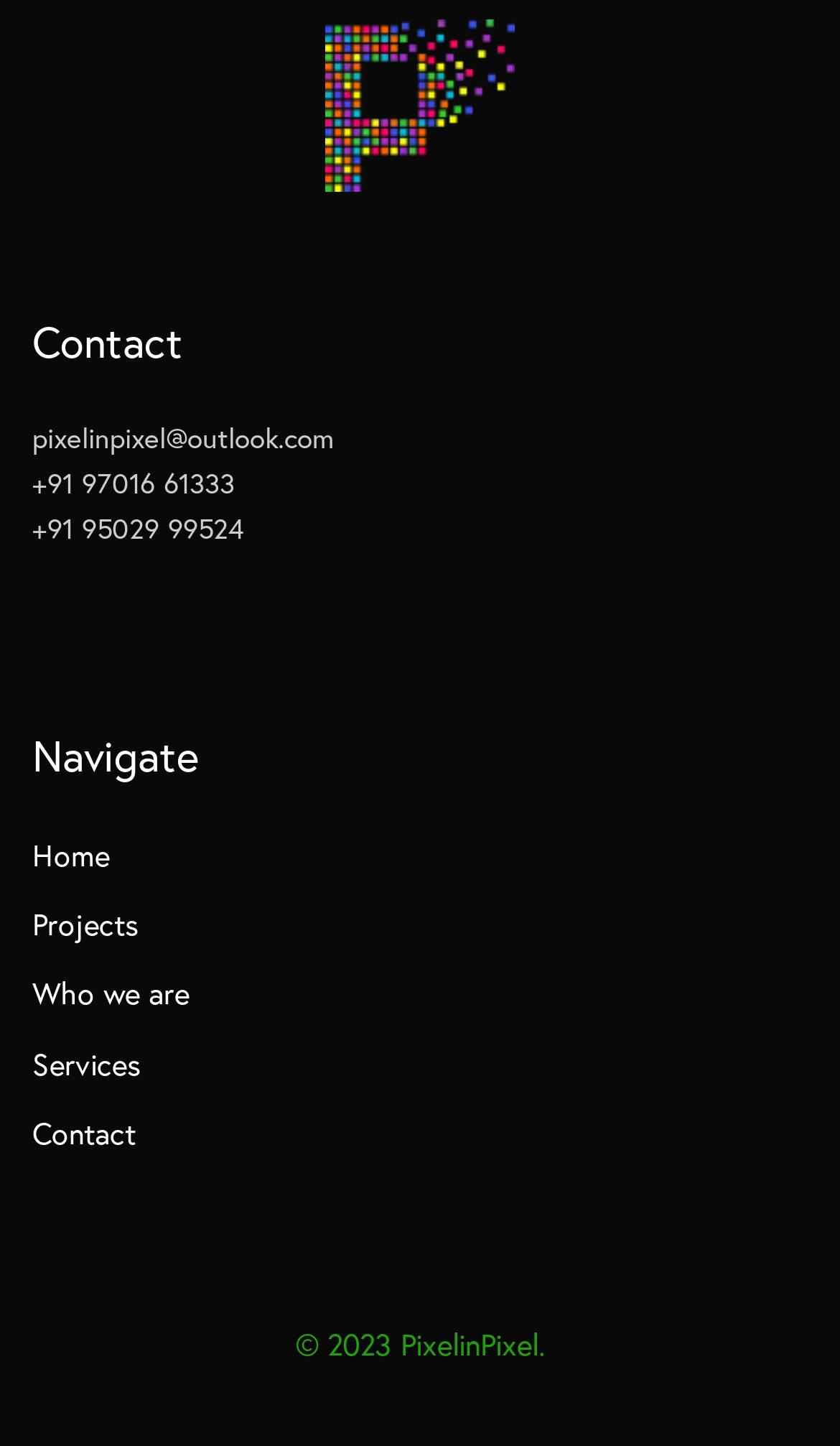Locate the bounding box coordinates of the UI element described by: "Who we are". Provide the coordinates as four float numbers between 0 and 1, formatted as [left, top, right, bottom].

[0.038, 0.673, 0.226, 0.701]